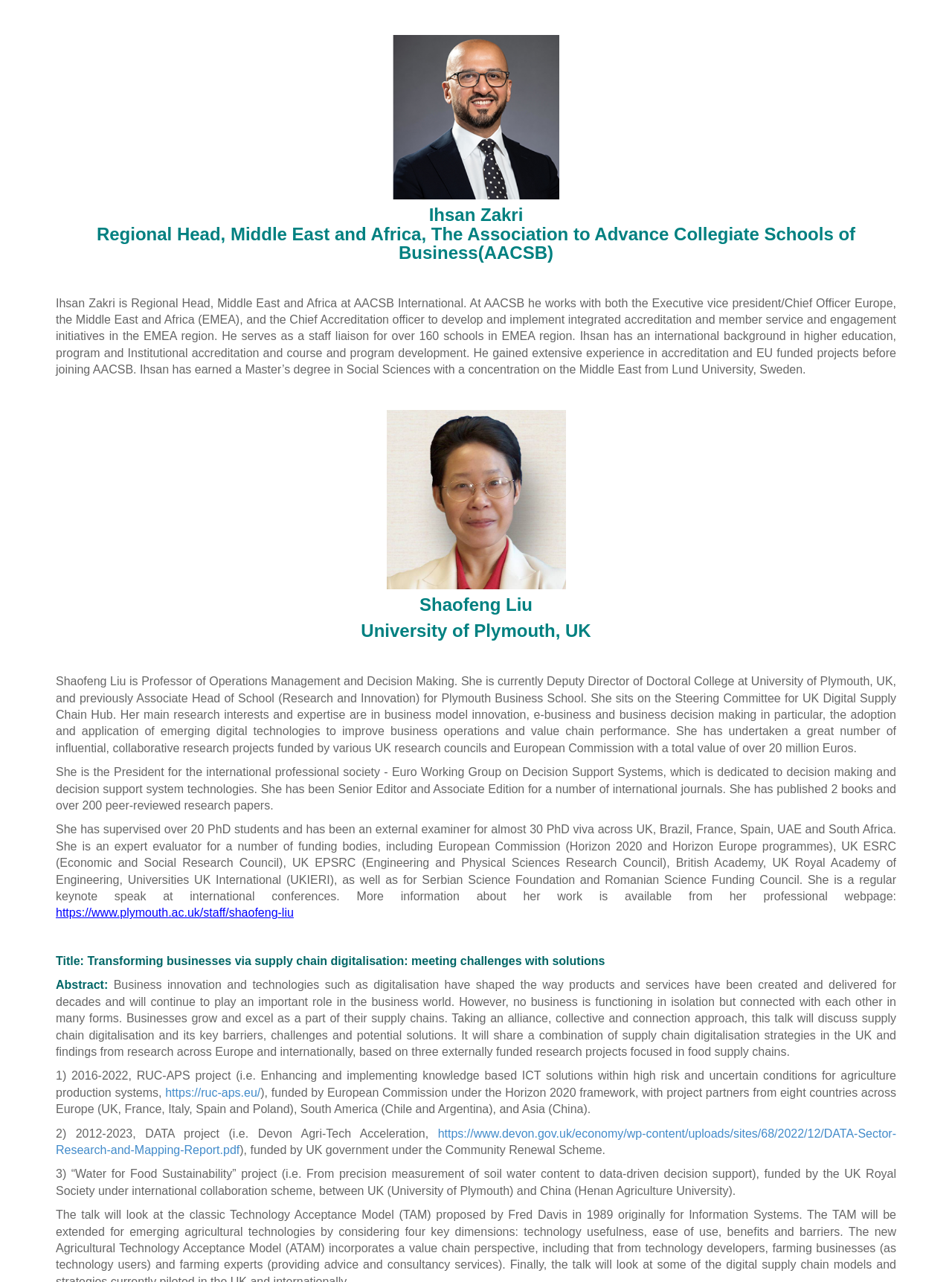Review the image closely and give a comprehensive answer to the question: What is the name of the project funded by the UK government?

The name of the project funded by the UK government is mentioned in the text as 'DATA project (i.e. Devon Agri-Tech Acceleration)'. This information is obtained from the StaticText element with the text '2) 2012-2023, DATA project (i.e. Devon Agri-Tech Acceleration,'.